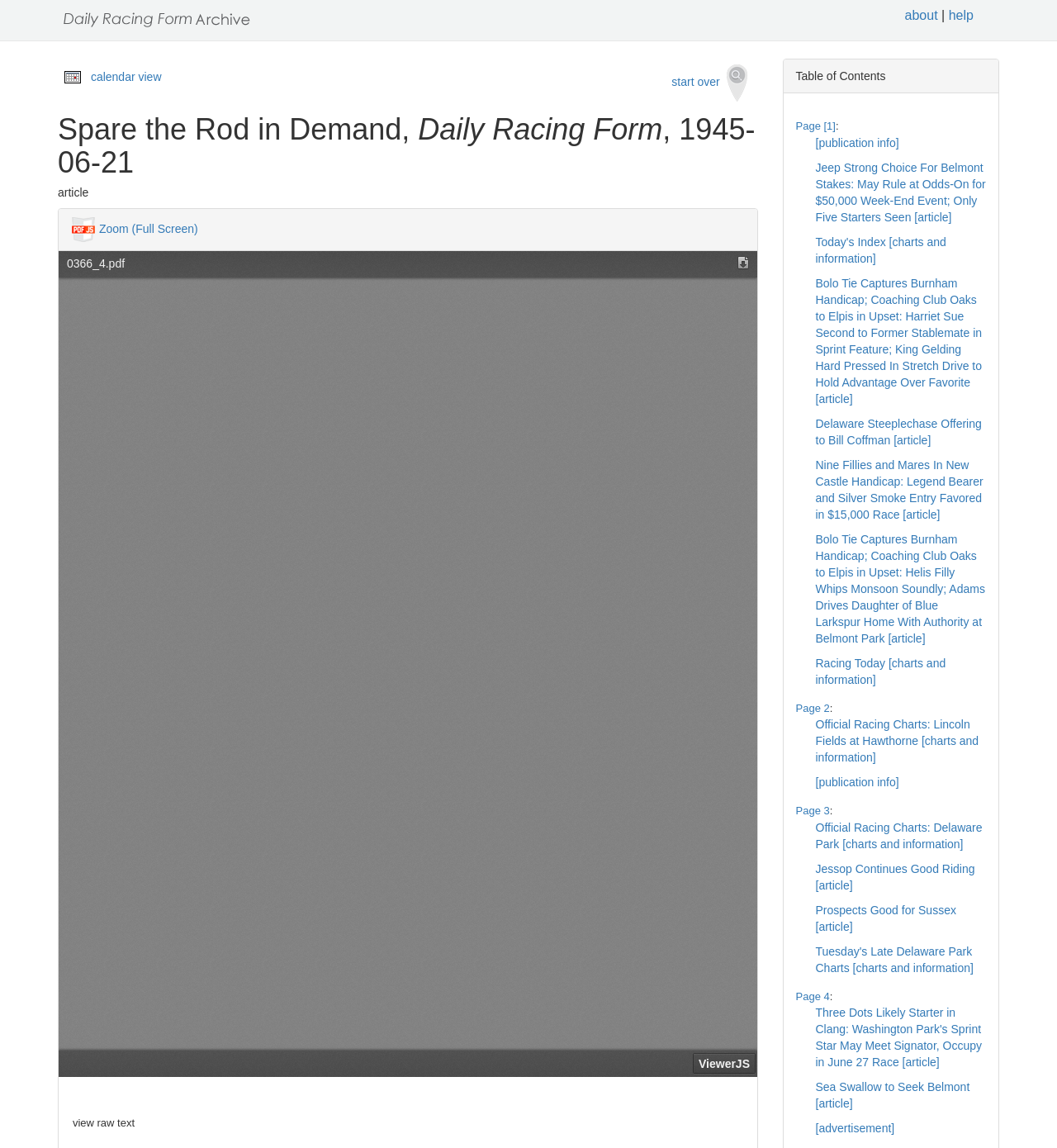Provide the bounding box coordinates of the area you need to click to execute the following instruction: "Search".

[0.625, 0.051, 0.717, 0.094]